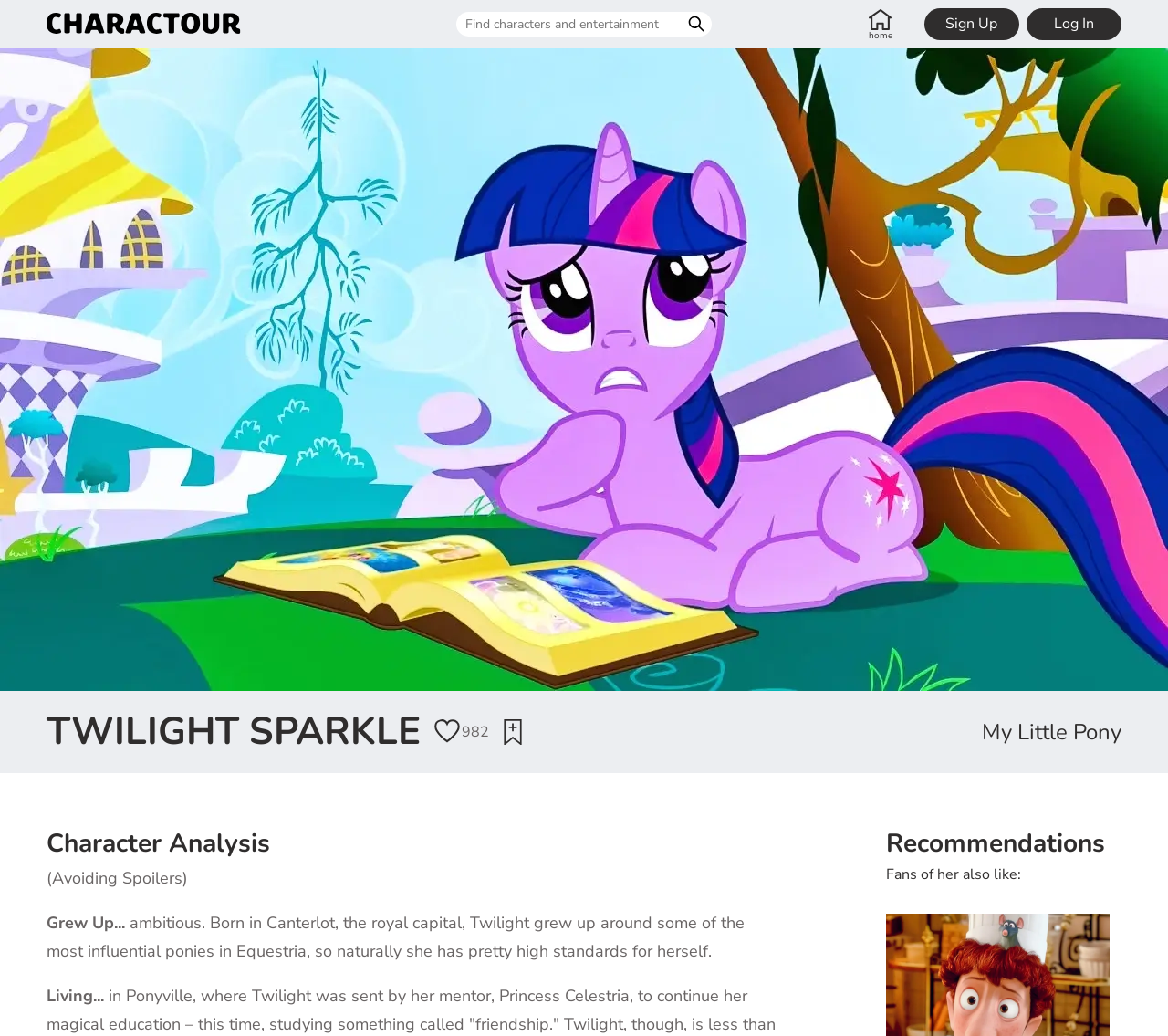Could you highlight the region that needs to be clicked to execute the instruction: "Go to the home page"?

[0.744, 0.008, 0.764, 0.039]